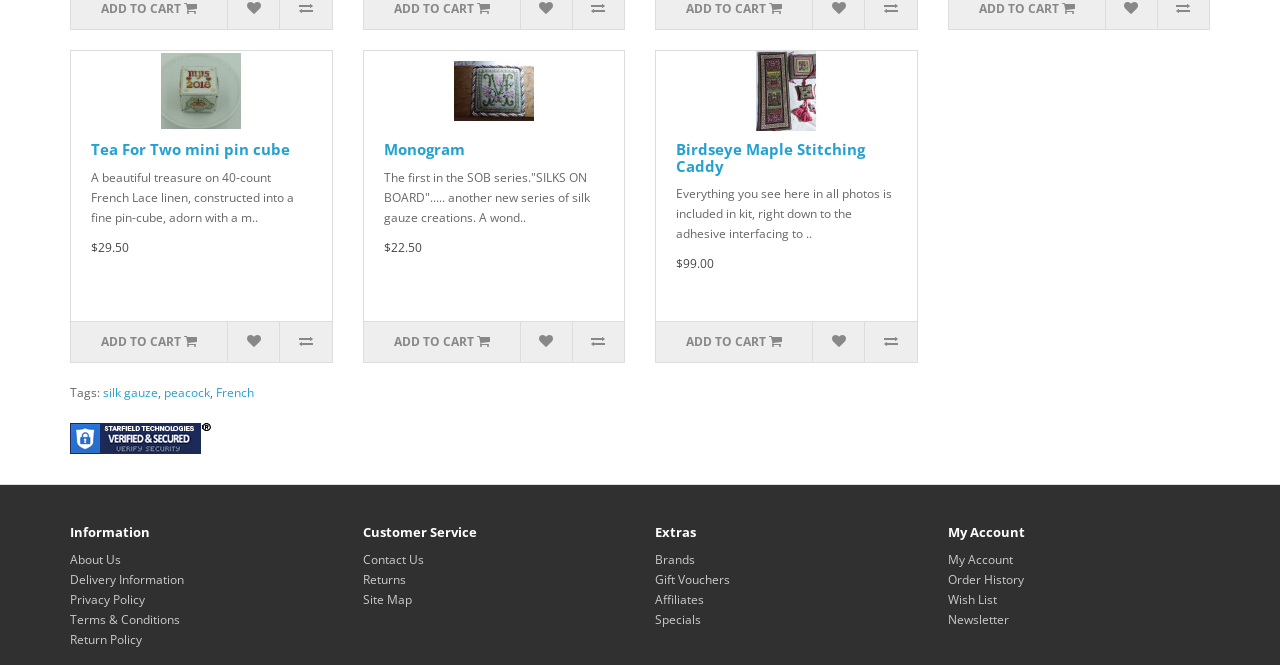Specify the bounding box coordinates of the region I need to click to perform the following instruction: "Explore Monogram product". The coordinates must be four float numbers in the range of 0 to 1, i.e., [left, top, right, bottom].

[0.3, 0.212, 0.472, 0.237]